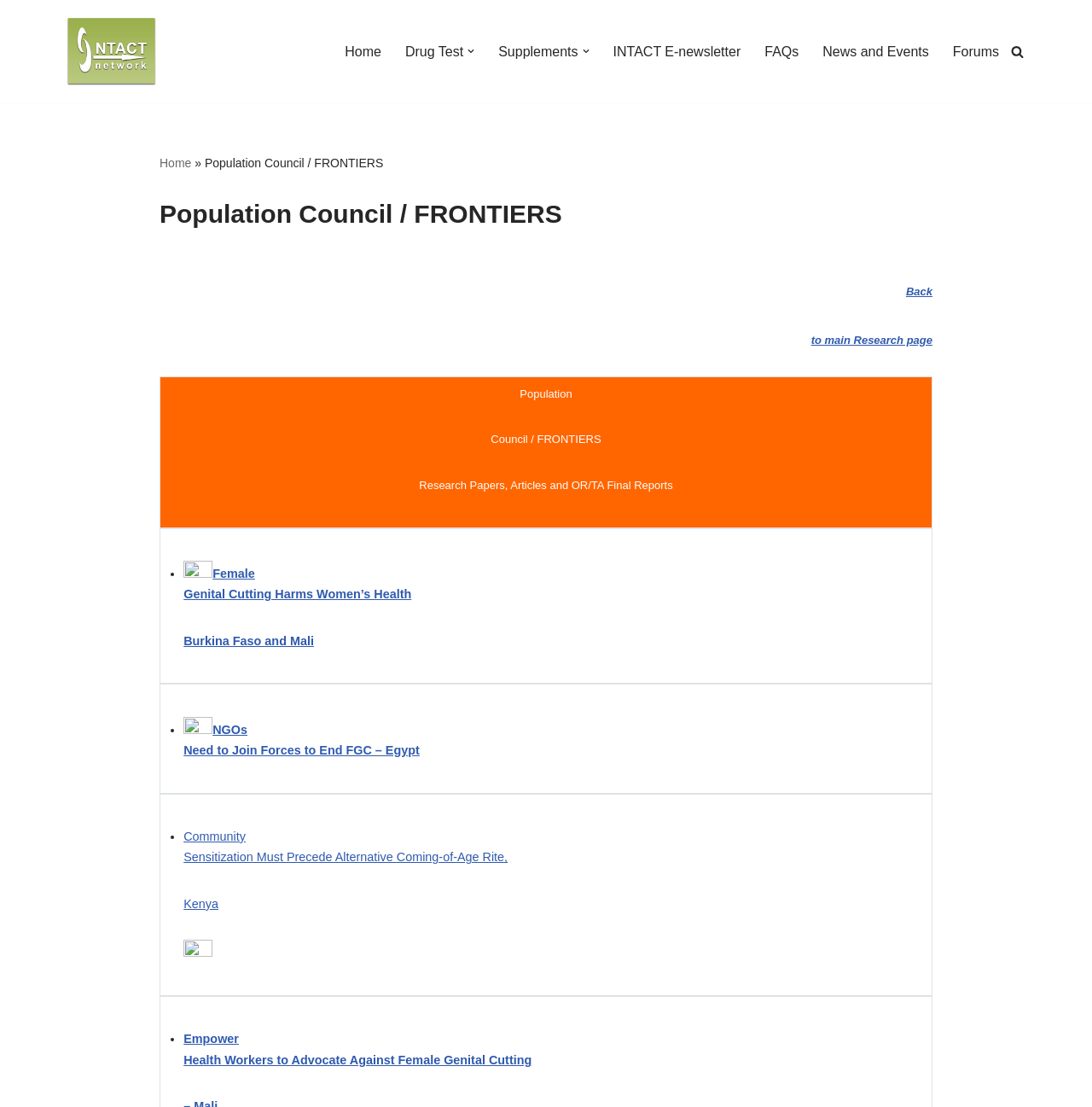Please find the bounding box coordinates for the clickable element needed to perform this instruction: "Read the article 'Female Genital Cutting Harms Women’s Health'".

[0.168, 0.512, 0.848, 0.546]